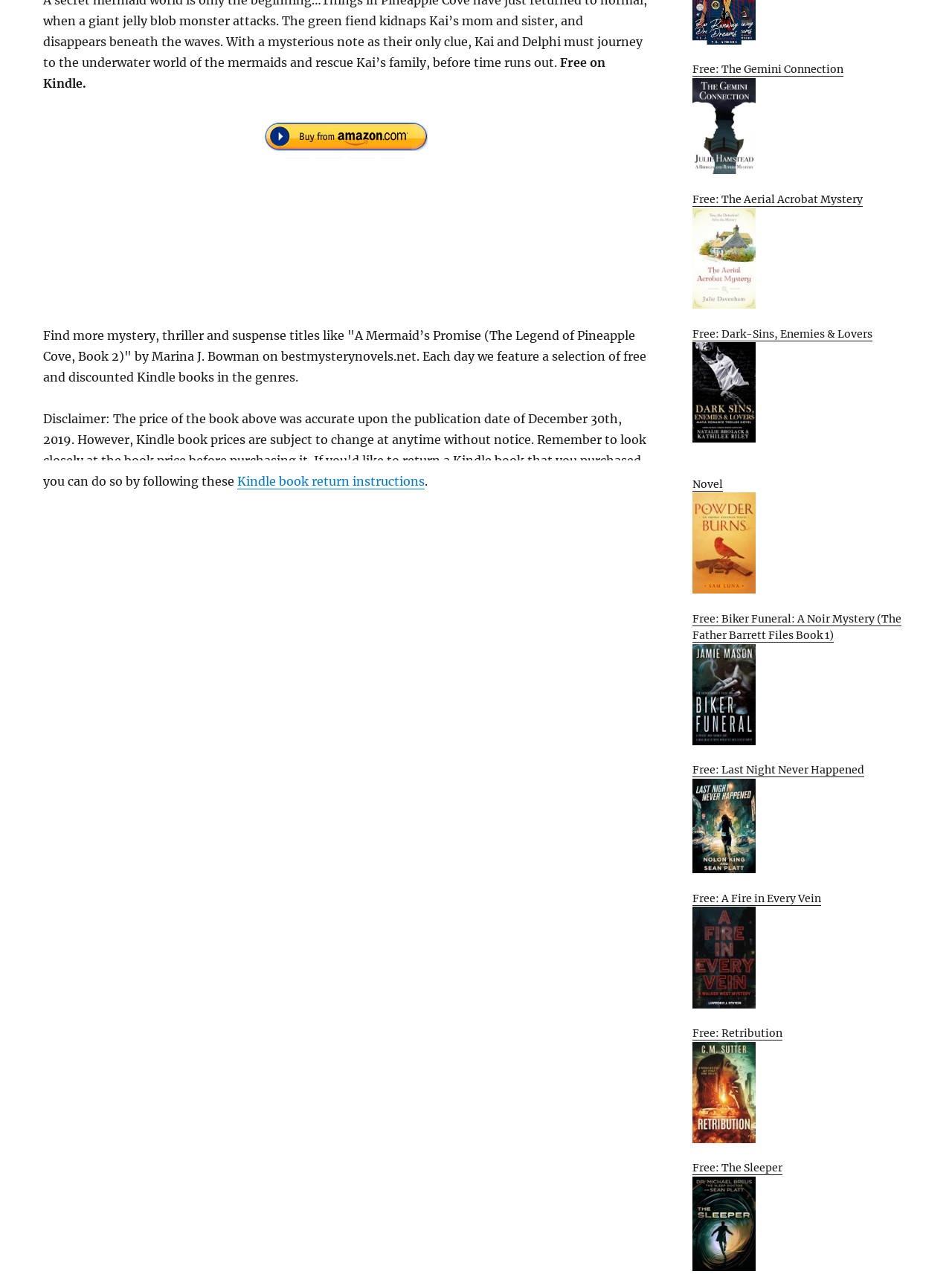Find the coordinates for the bounding box of the element with this description: "Free: Retribution".

[0.727, 0.802, 0.955, 0.893]